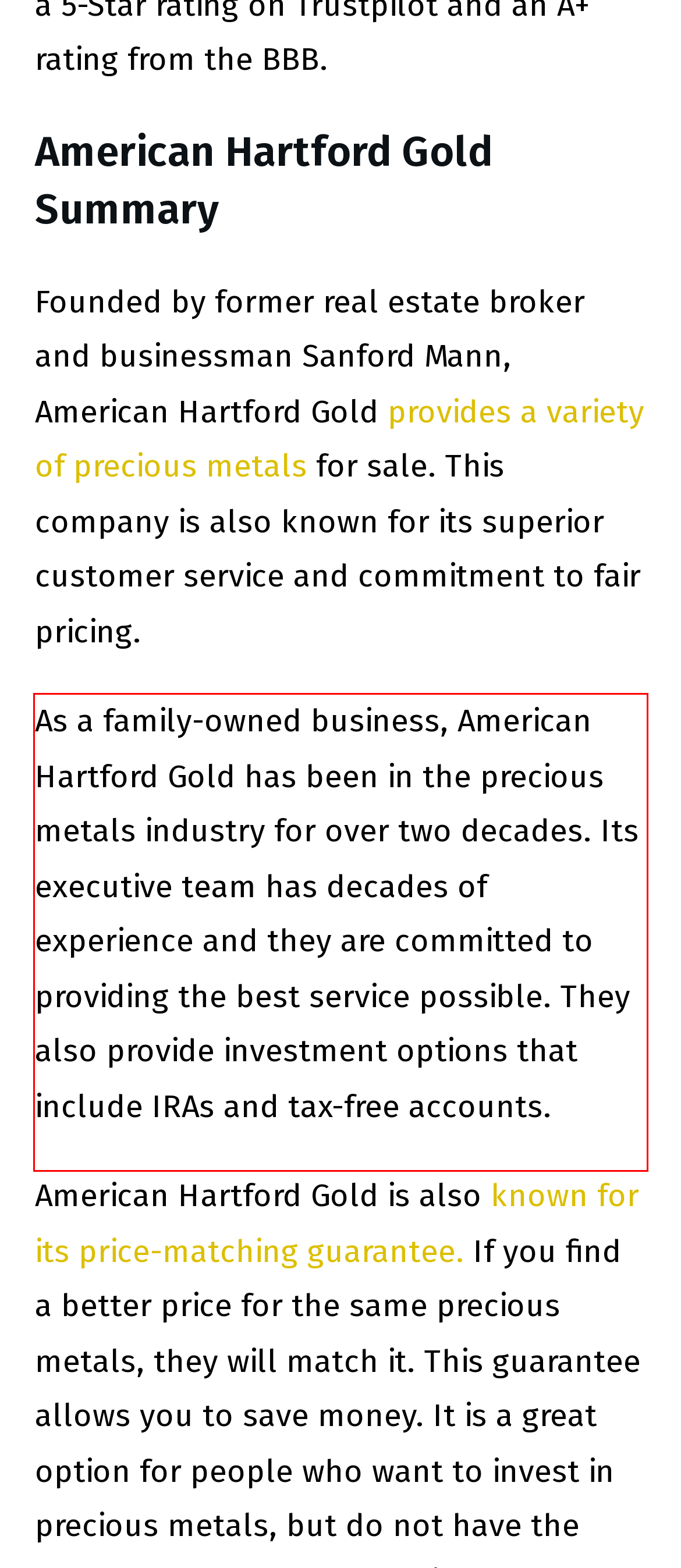Using the provided webpage screenshot, identify and read the text within the red rectangle bounding box.

As a family-owned business, American Hartford Gold has been in the precious metals industry for over two decades. Its executive team has decades of experience and they are committed to providing the best service possible. They also provide investment options that include IRAs and tax-free accounts.